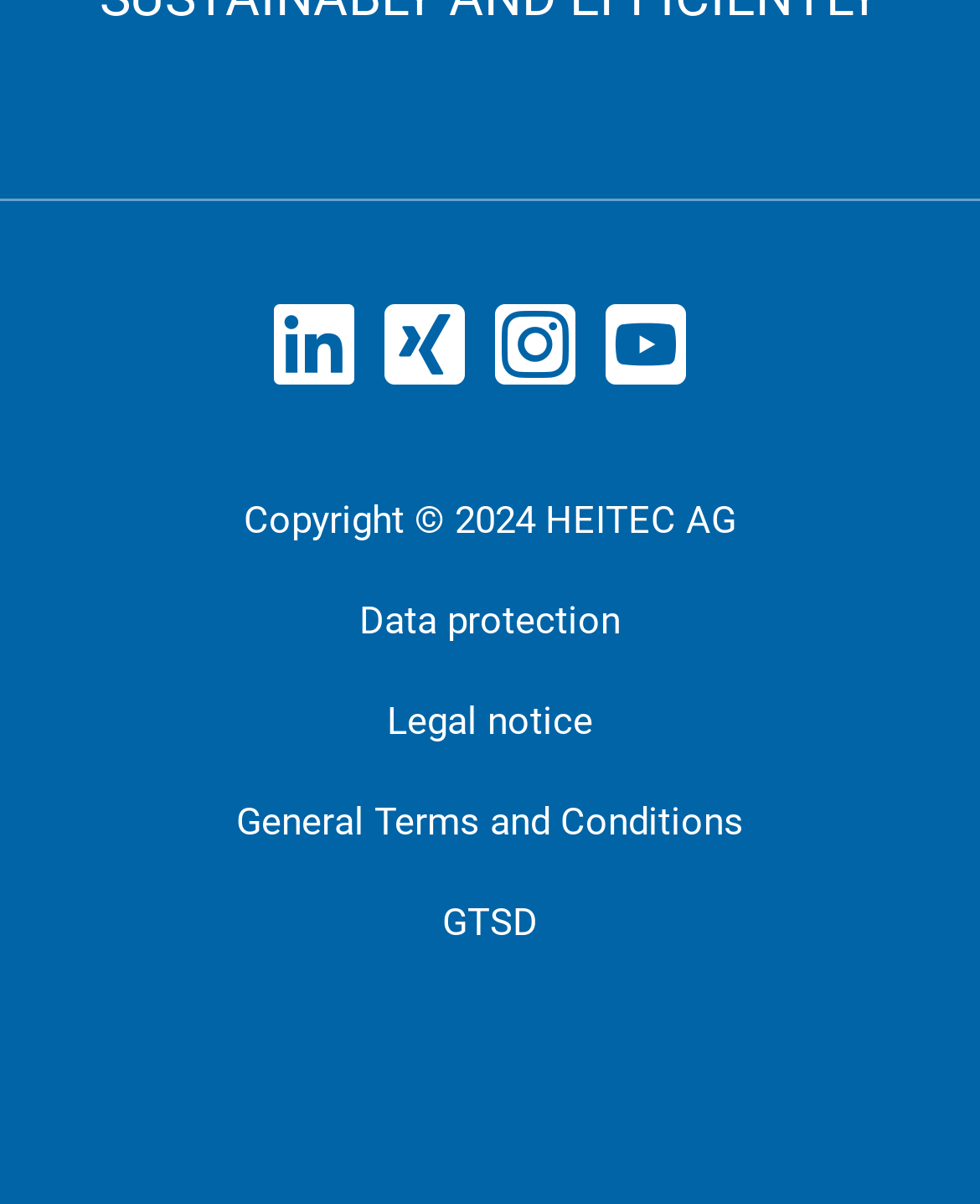Find the bounding box coordinates of the element to click in order to complete this instruction: "read general terms and conditions". The bounding box coordinates must be four float numbers between 0 and 1, denoted as [left, top, right, bottom].

[0.241, 0.664, 0.759, 0.701]